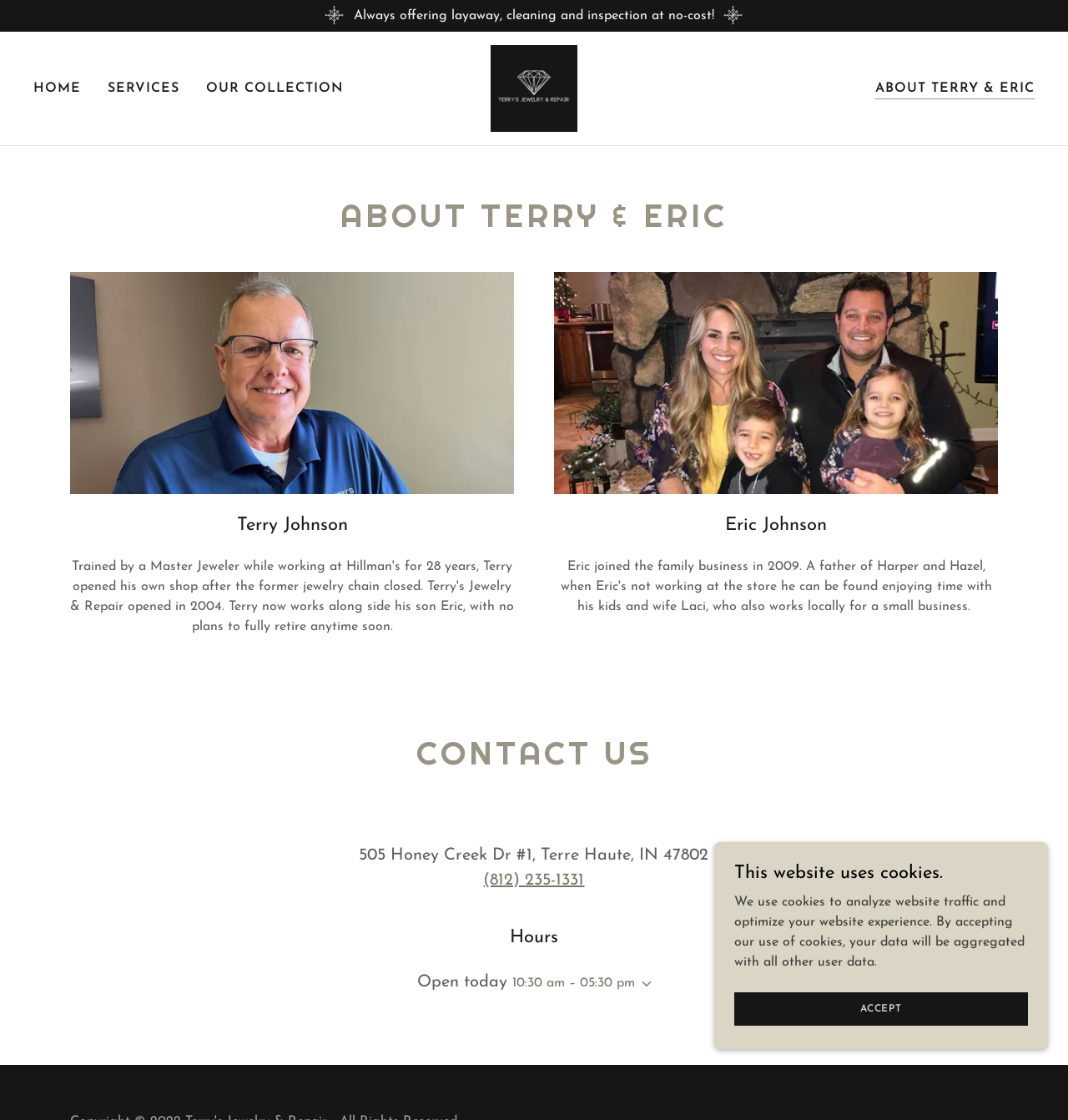What is the address of the store?
Craft a detailed and extensive response to the question.

I found the answer by looking at the StaticText element which displays the address of the store.